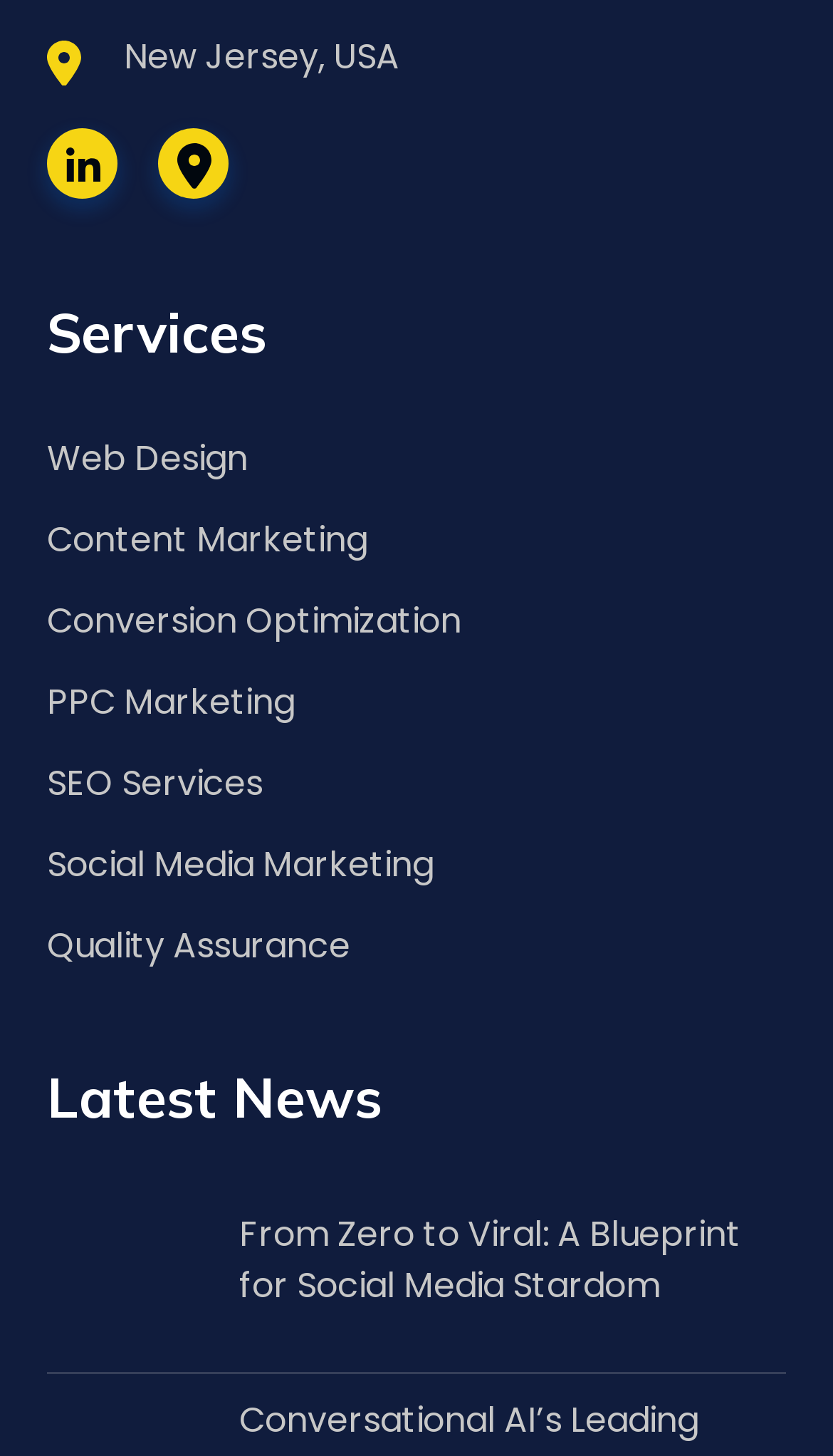What is the title of the latest news article?
Please answer the question with as much detail as possible using the screenshot.

I looked at the heading under the 'Latest News' section and found the title 'From Zero to Viral: A Blueprint for Social Media Stardom'. The short answer is 'From Zero to Viral'.